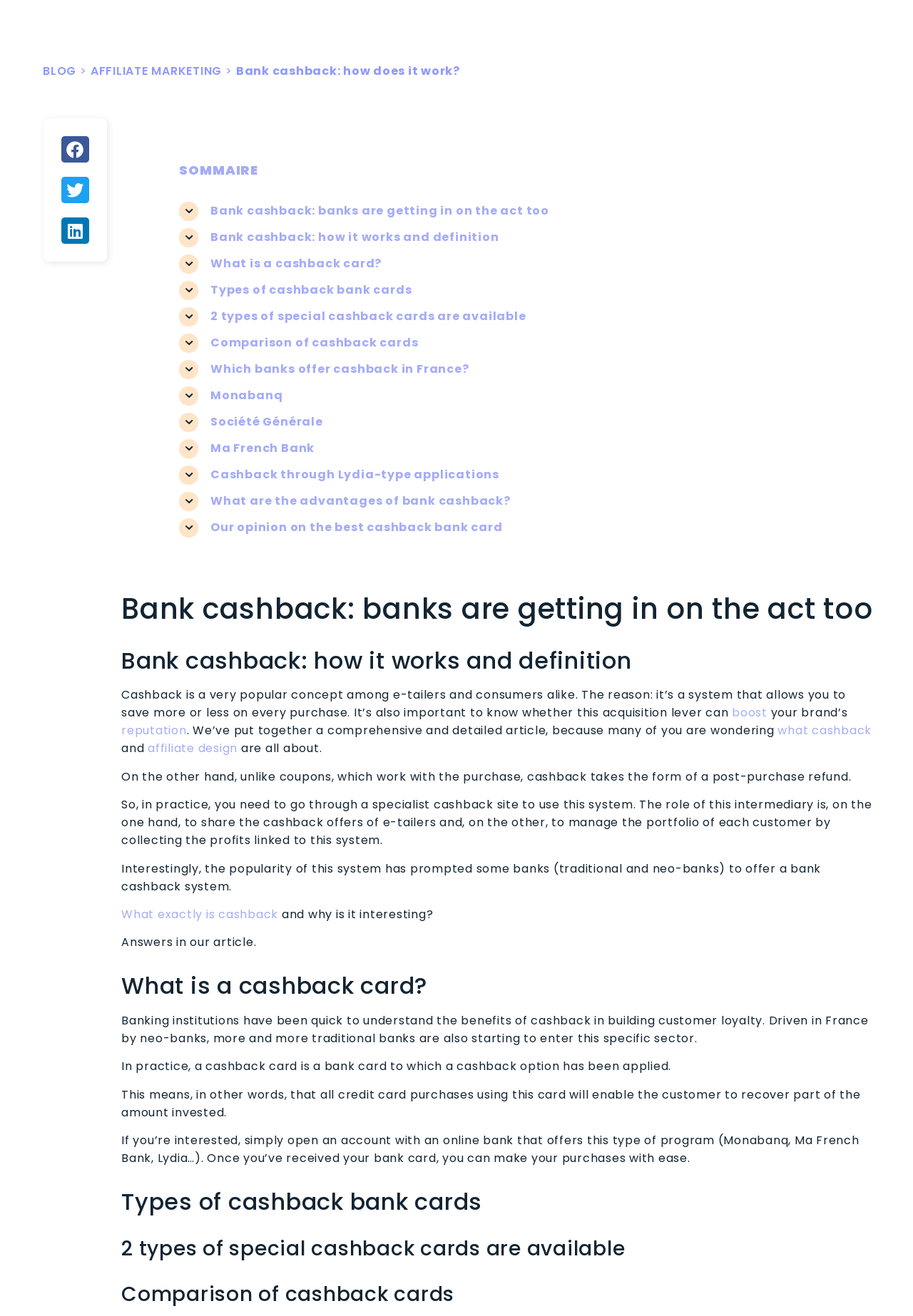Please find the bounding box for the following UI element description. Provide the coordinates in (top-left x, top-left y, bottom-right x, bottom-right y) format, with values between 0 and 1: Monabanq

[0.196, 0.294, 0.602, 0.308]